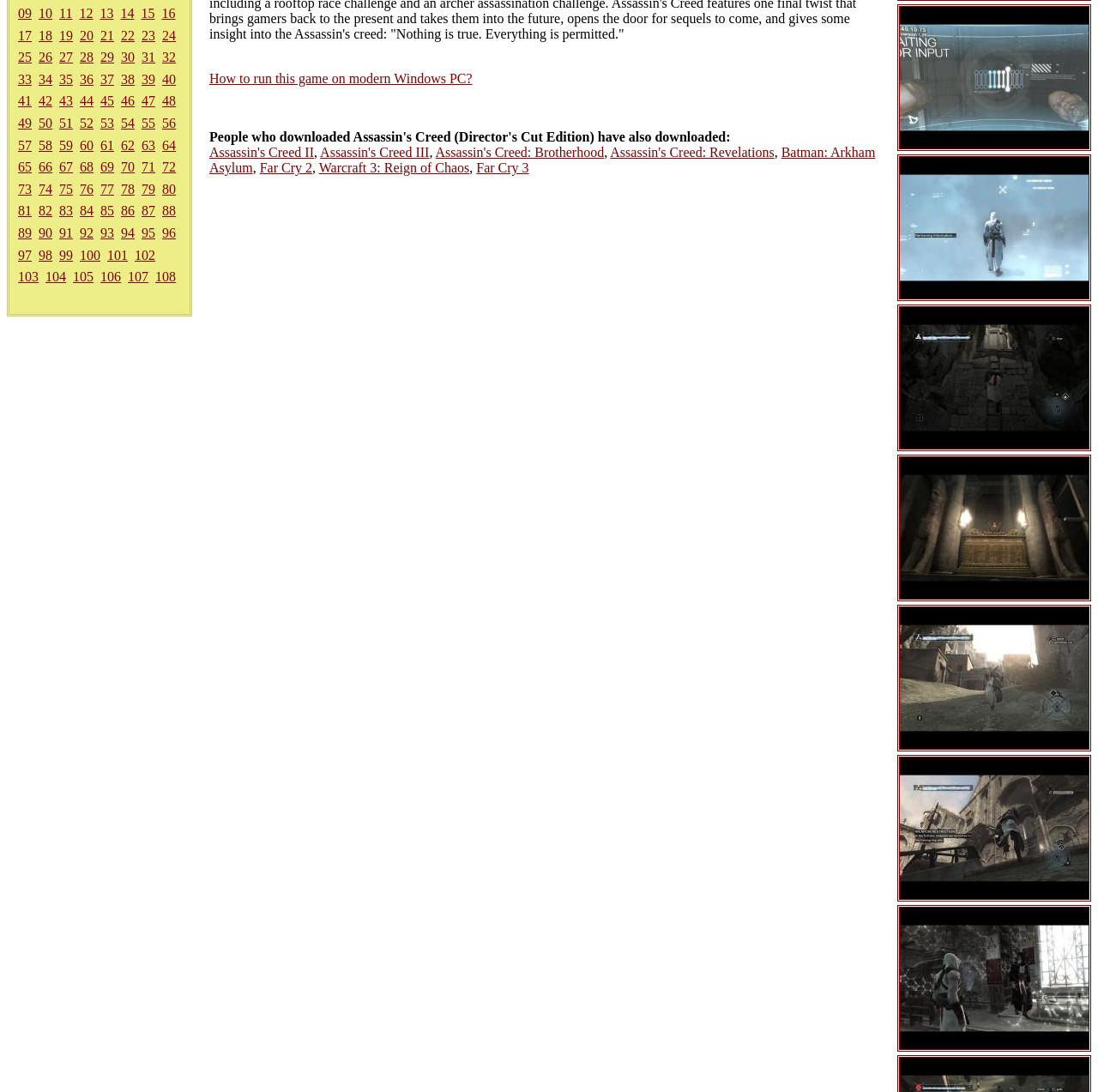Please provide the bounding box coordinates in the format (top-left x, top-left y, bottom-right x, bottom-right y). Remember, all values are floating point numbers between 0 and 1. What is the bounding box coordinate of the region described as: Assassin's Creed: Revelations

[0.556, 0.133, 0.705, 0.146]